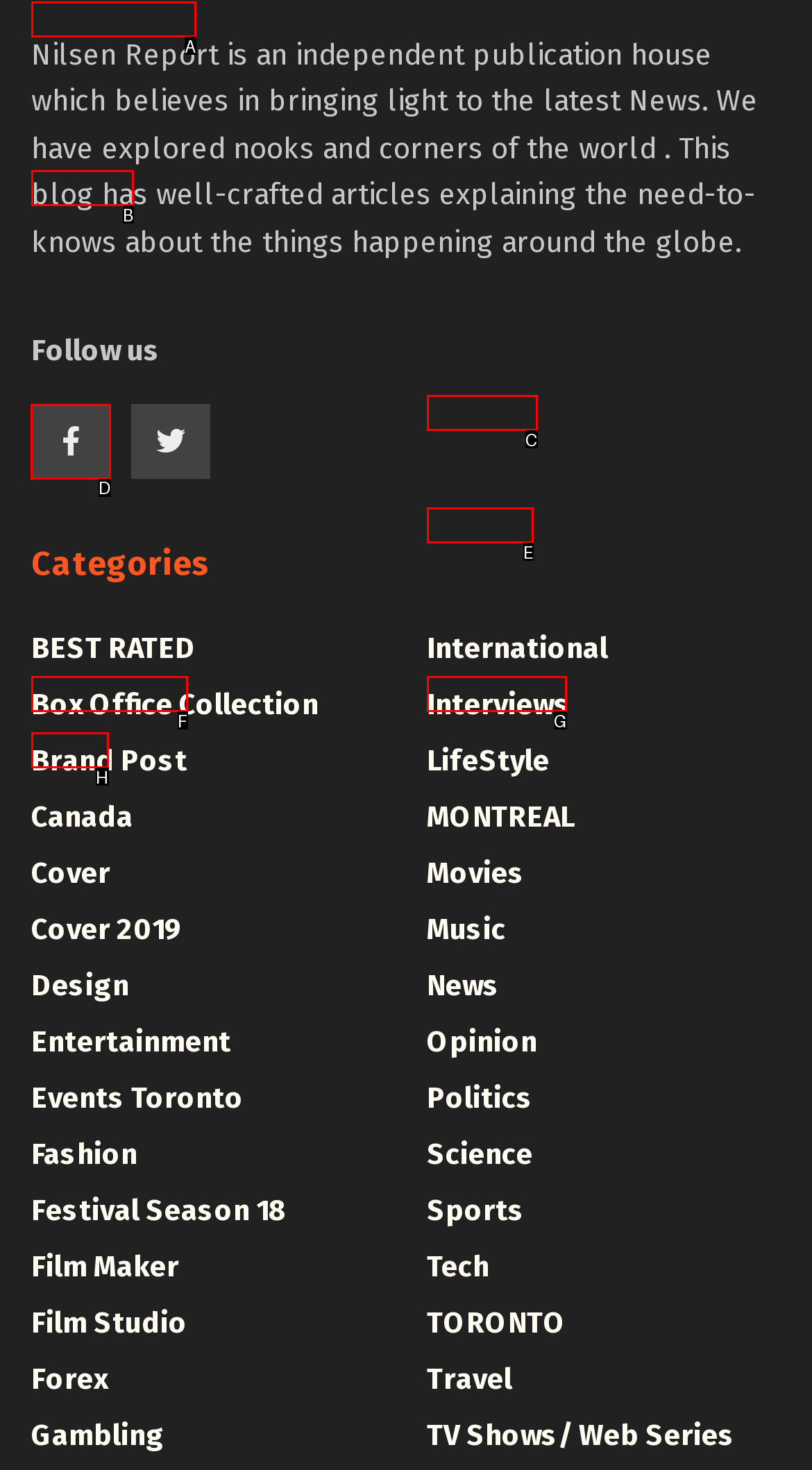Based on the task: Follow us on social media, which UI element should be clicked? Answer with the letter that corresponds to the correct option from the choices given.

D